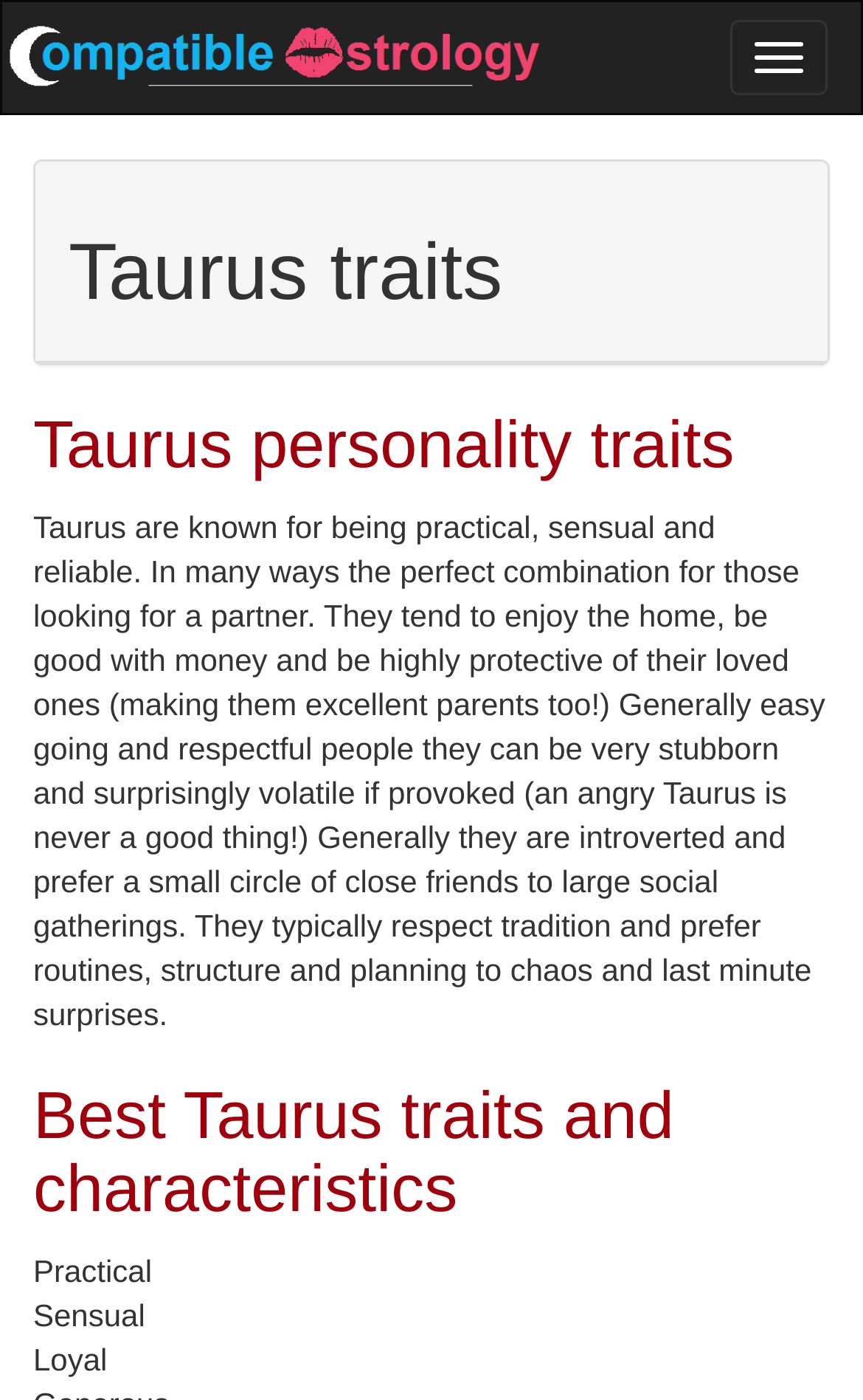Provide a single word or phrase answer to the question: 
What kind of people are Taurus?

introverted